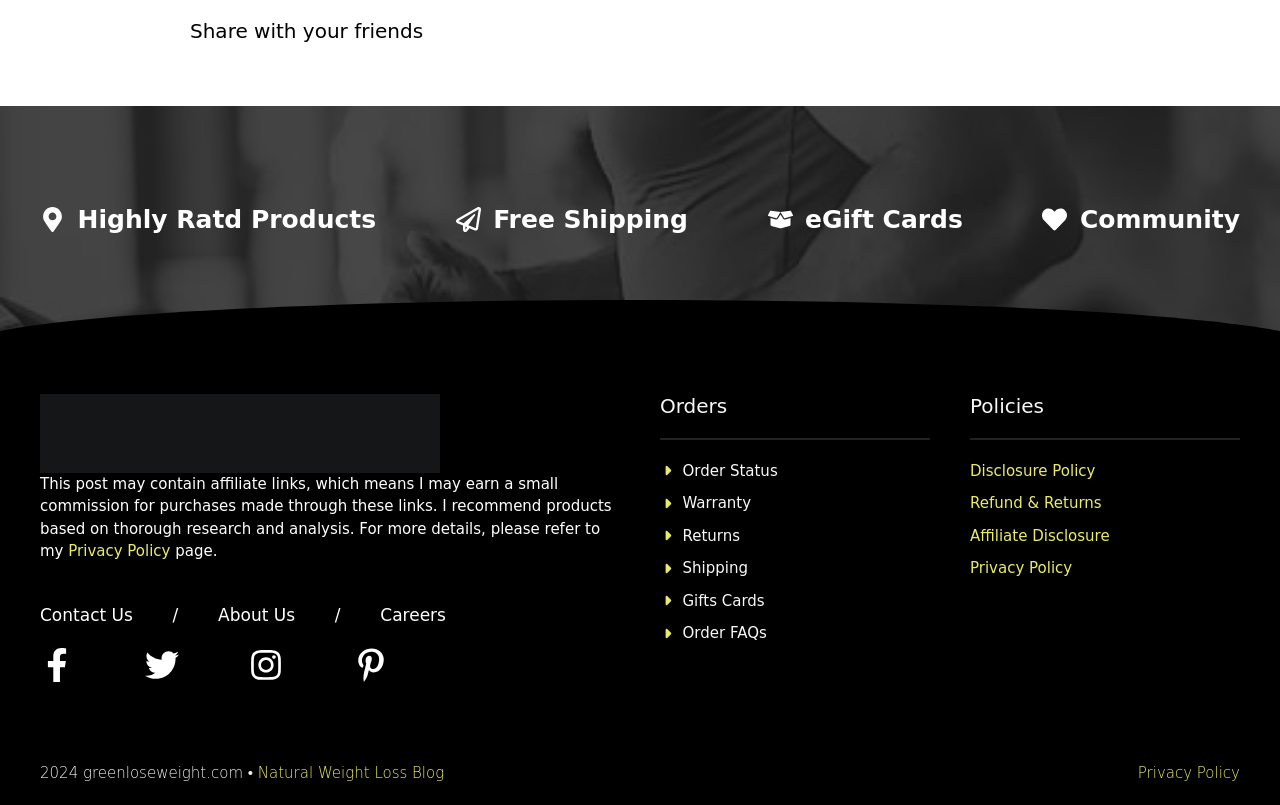Please locate the bounding box coordinates of the region I need to click to follow this instruction: "Visit Facebook".

[0.18, 0.07, 0.203, 0.107]